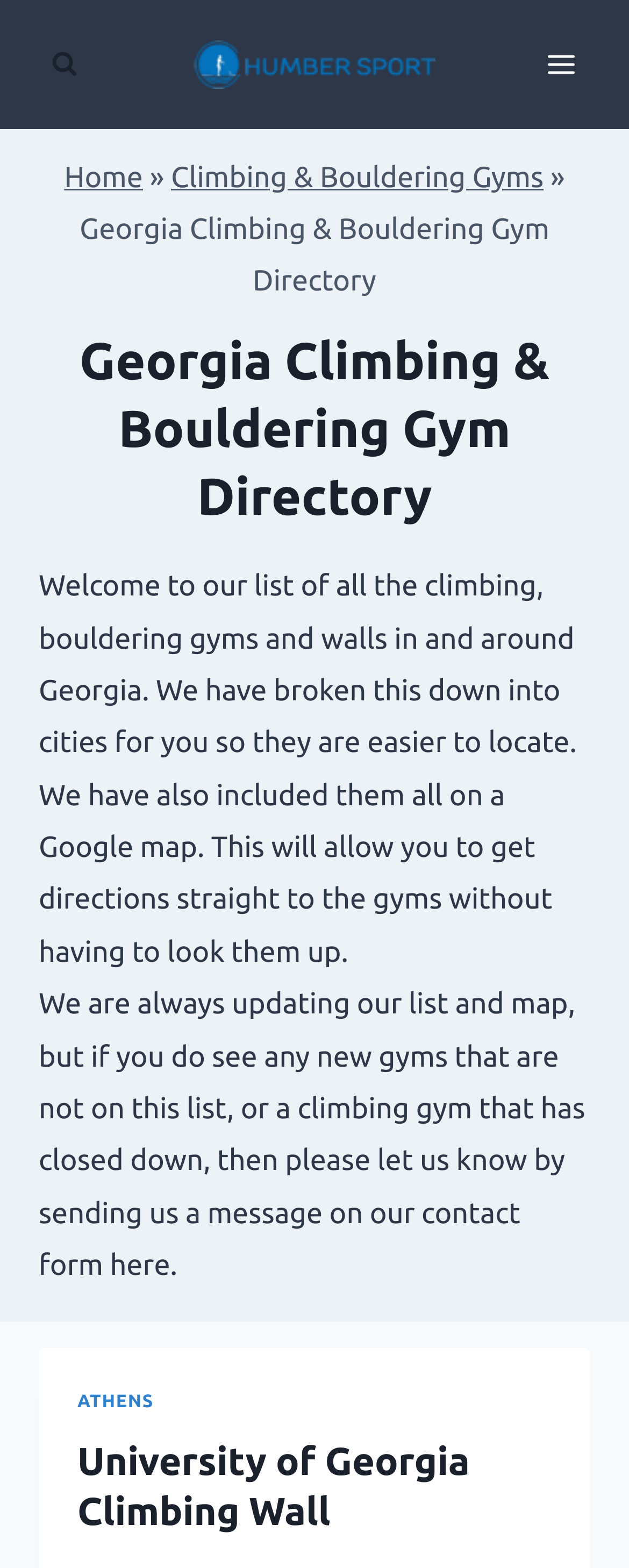Find the bounding box coordinates for the UI element that matches this description: "here".

None